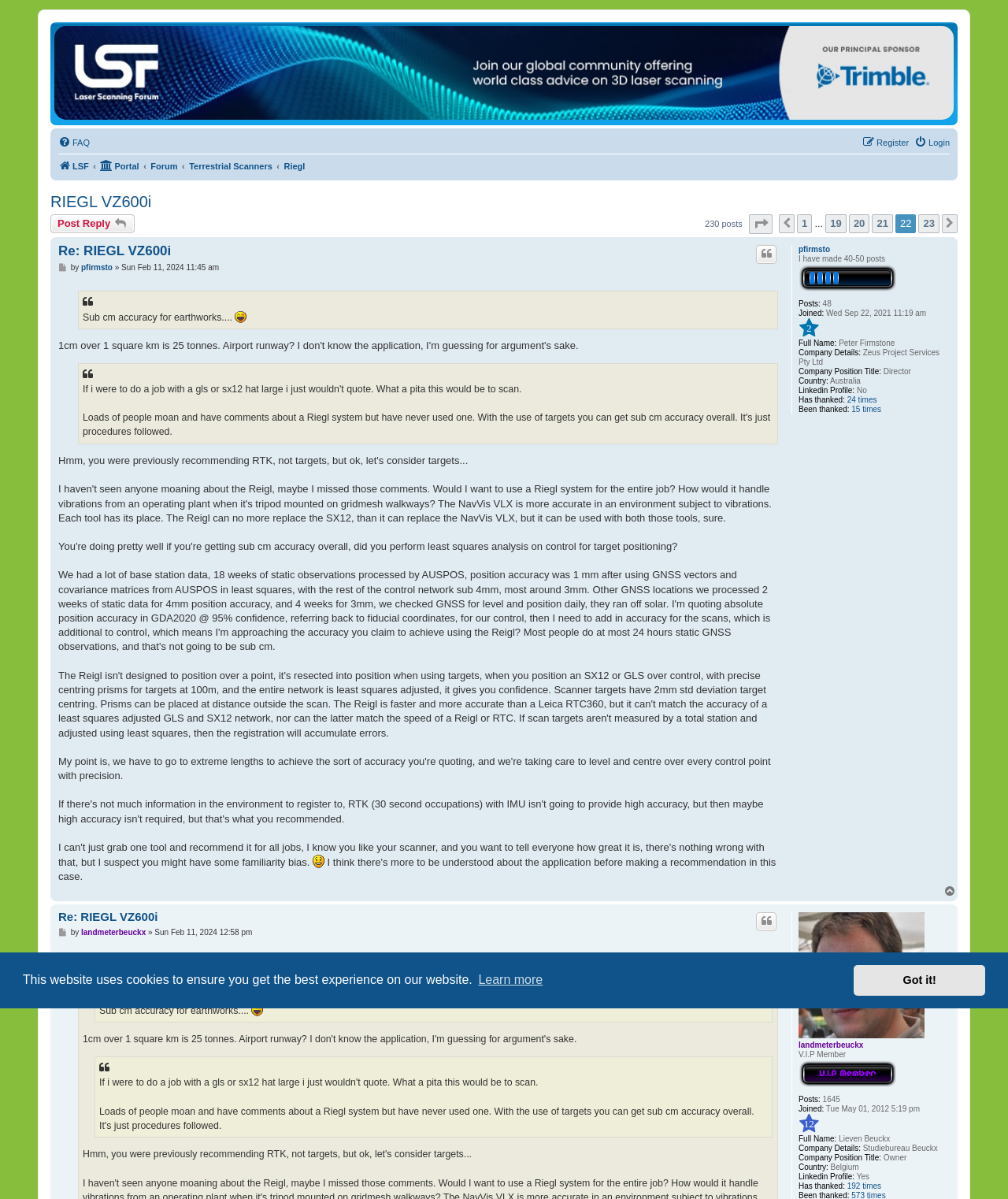Find and indicate the bounding box coordinates of the region you should select to follow the given instruction: "Click on the Italy link".

None